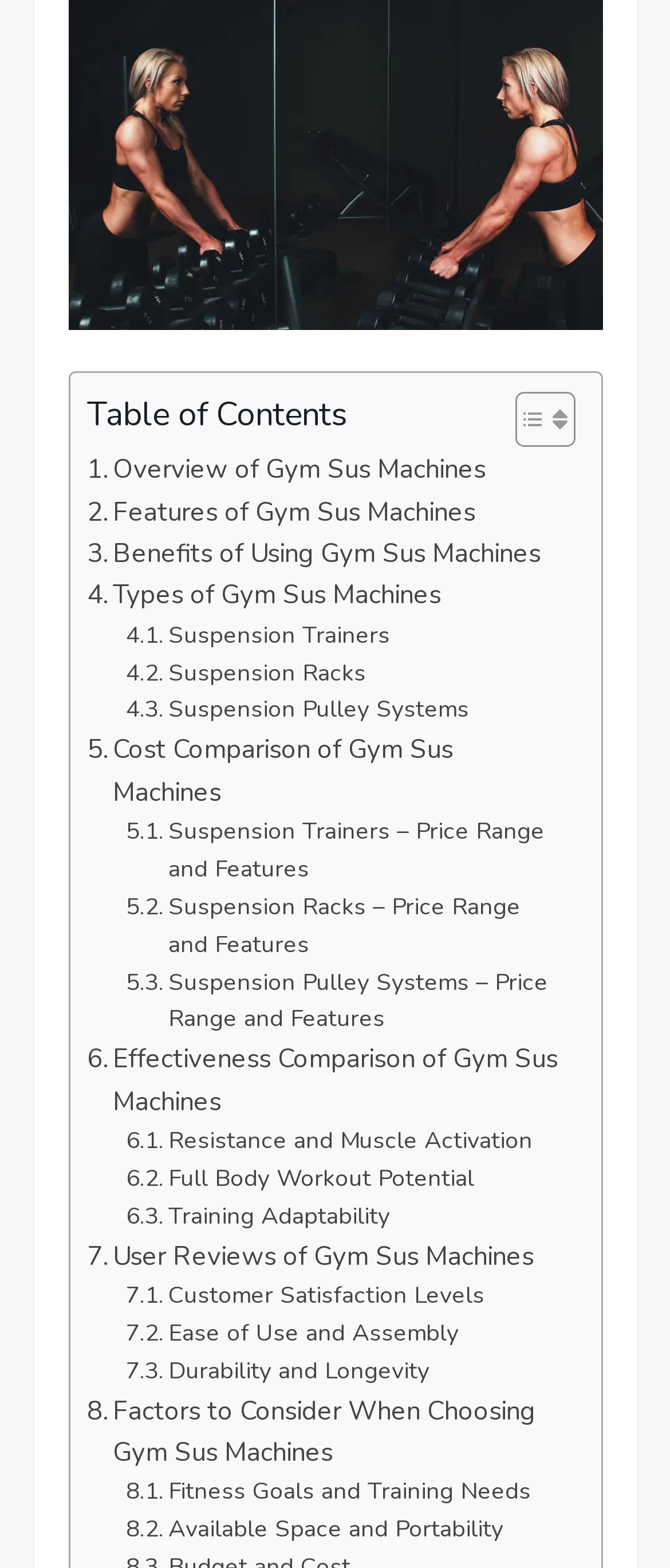Please provide the bounding box coordinates in the format (top-left x, top-left y, bottom-right x, bottom-right y). Remember, all values are floating point numbers between 0 and 1. What is the bounding box coordinate of the region described as: Toggle

[0.729, 0.249, 0.845, 0.287]